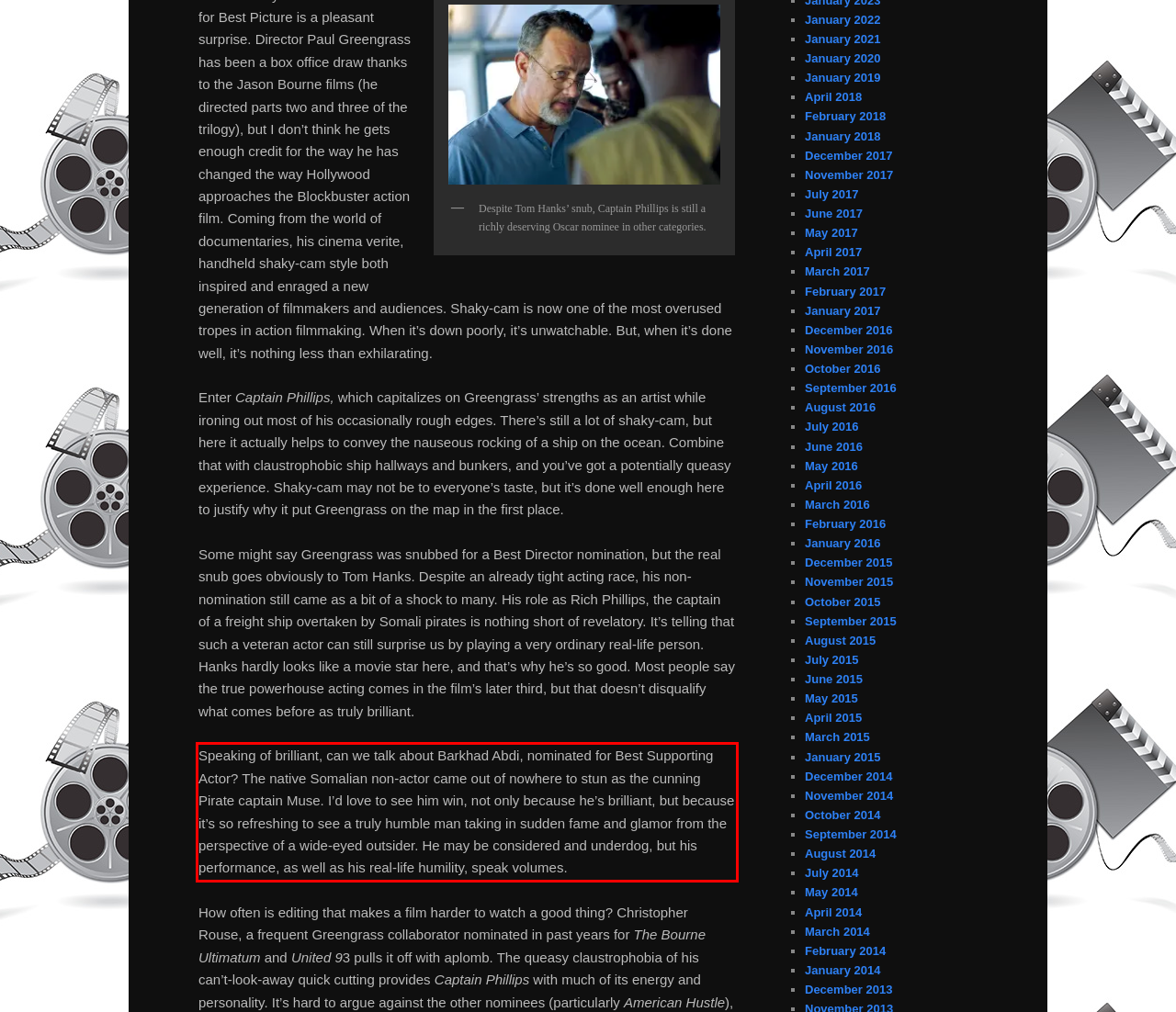You are provided with a screenshot of a webpage featuring a red rectangle bounding box. Extract the text content within this red bounding box using OCR.

Speaking of brilliant, can we talk about Barkhad Abdi, nominated for Best Supporting Actor? The native Somalian non-actor came out of nowhere to stun as the cunning Pirate captain Muse. I’d love to see him win, not only because he’s brilliant, but because it’s so refreshing to see a truly humble man taking in sudden fame and glamor from the perspective of a wide-eyed outsider. He may be considered and underdog, but his performance, as well as his real-life humility, speak volumes.